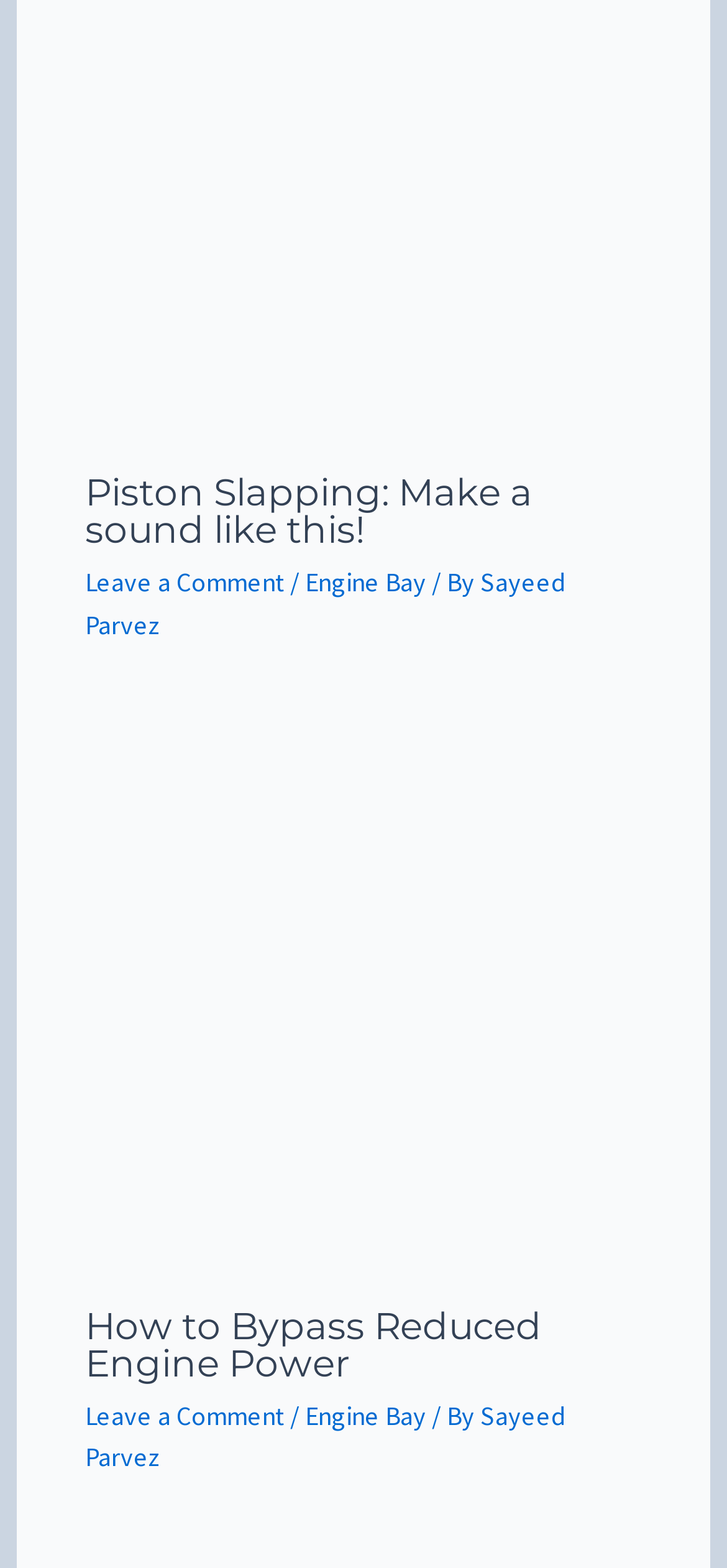Given the element description "Engine Bay" in the screenshot, predict the bounding box coordinates of that UI element.

[0.419, 0.892, 0.586, 0.913]